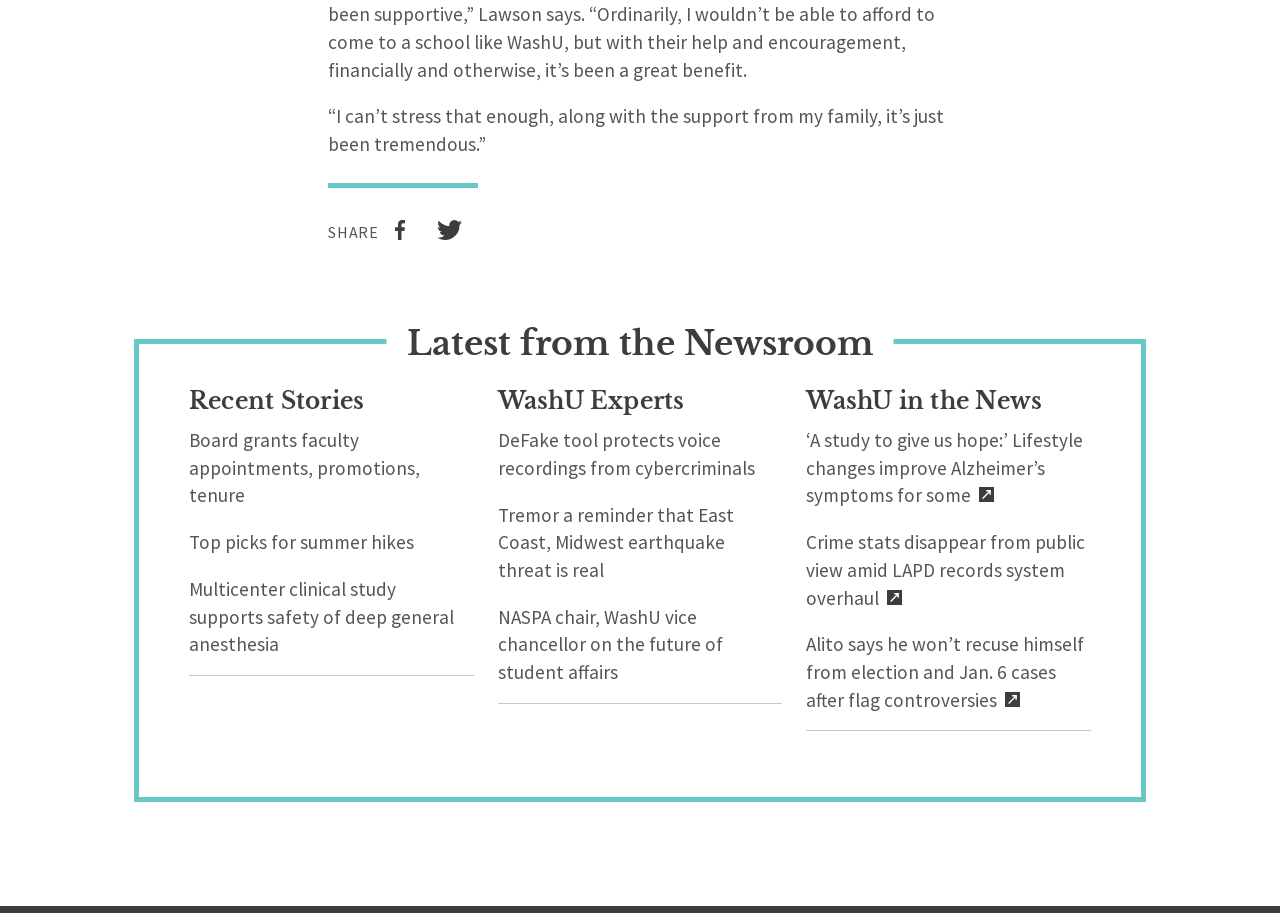Find the bounding box coordinates for the area you need to click to carry out the instruction: "Share on facebook". The coordinates should be four float numbers between 0 and 1, indicated as [left, top, right, bottom].

[0.296, 0.241, 0.329, 0.269]